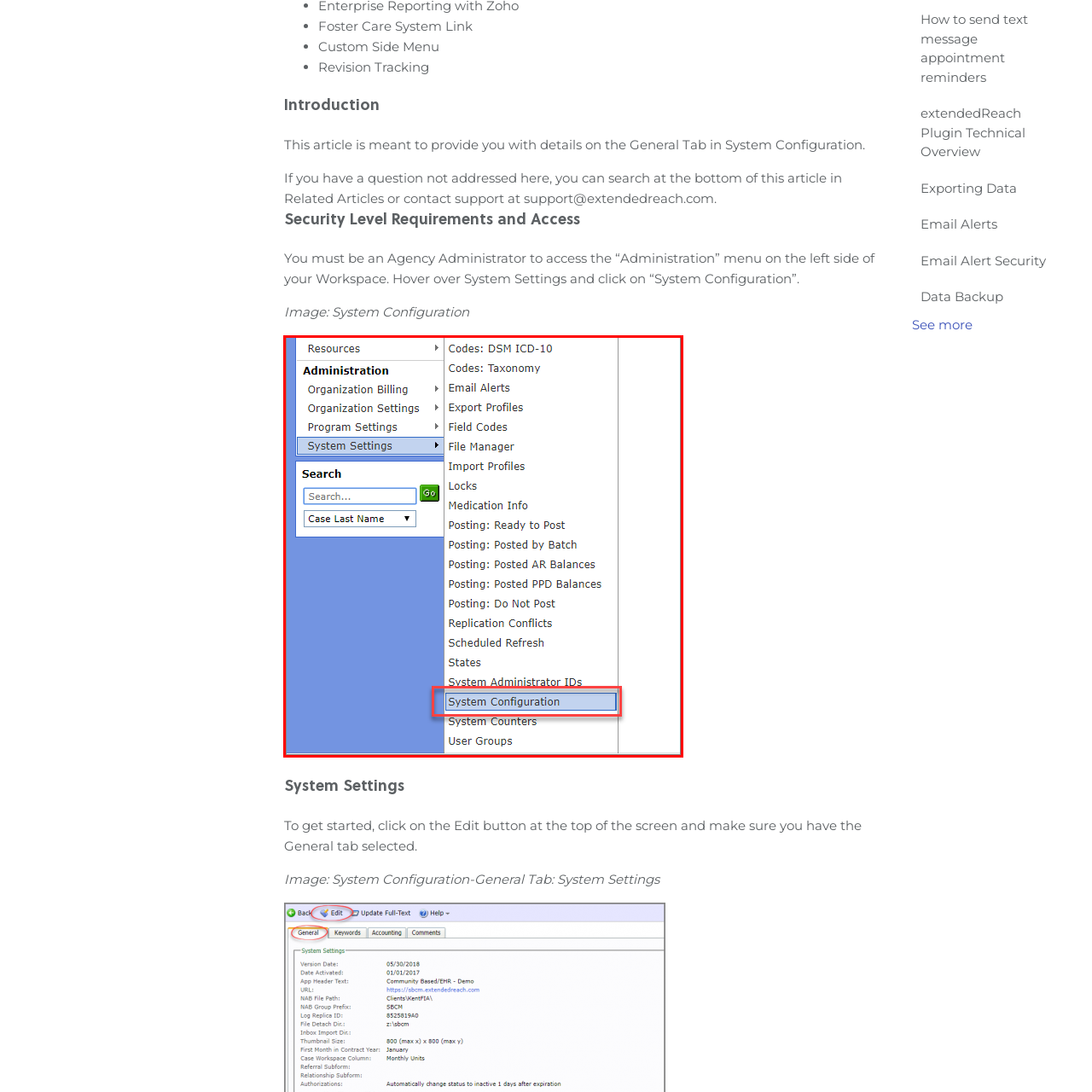Study the image surrounded by the red bounding box and respond as thoroughly as possible to the following question, using the image for reference: What is the purpose of the 'File Manager' option?

The purpose of the 'File Manager' option is to manage files, which is likely a feature designed for efficient resource management, allowing users to configure and manage different aspects of their organization's settings.